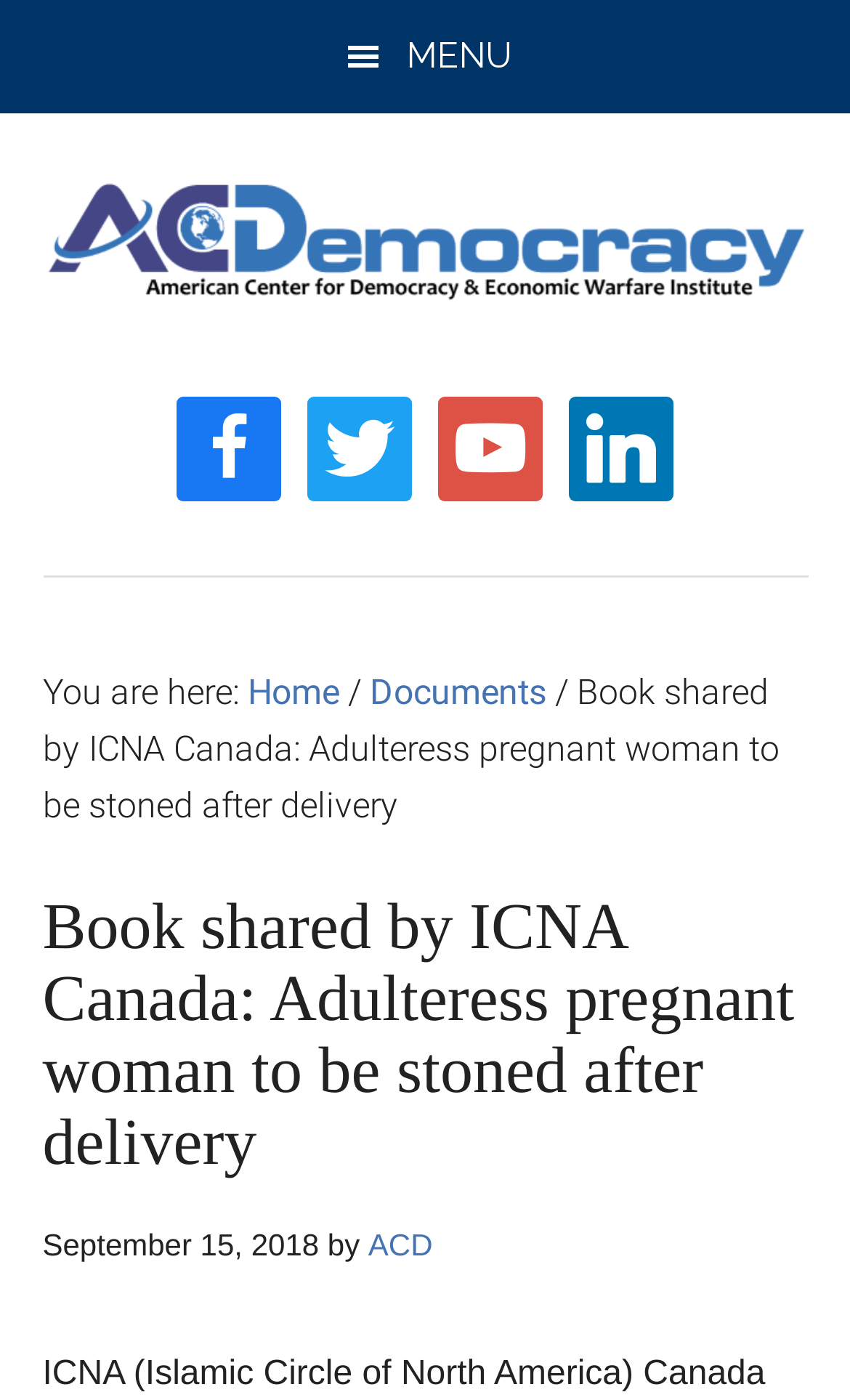Identify the bounding box coordinates for the UI element described by the following text: "linkedin". Provide the coordinates as four float numbers between 0 and 1, in the format [left, top, right, bottom].

[0.669, 0.304, 0.792, 0.333]